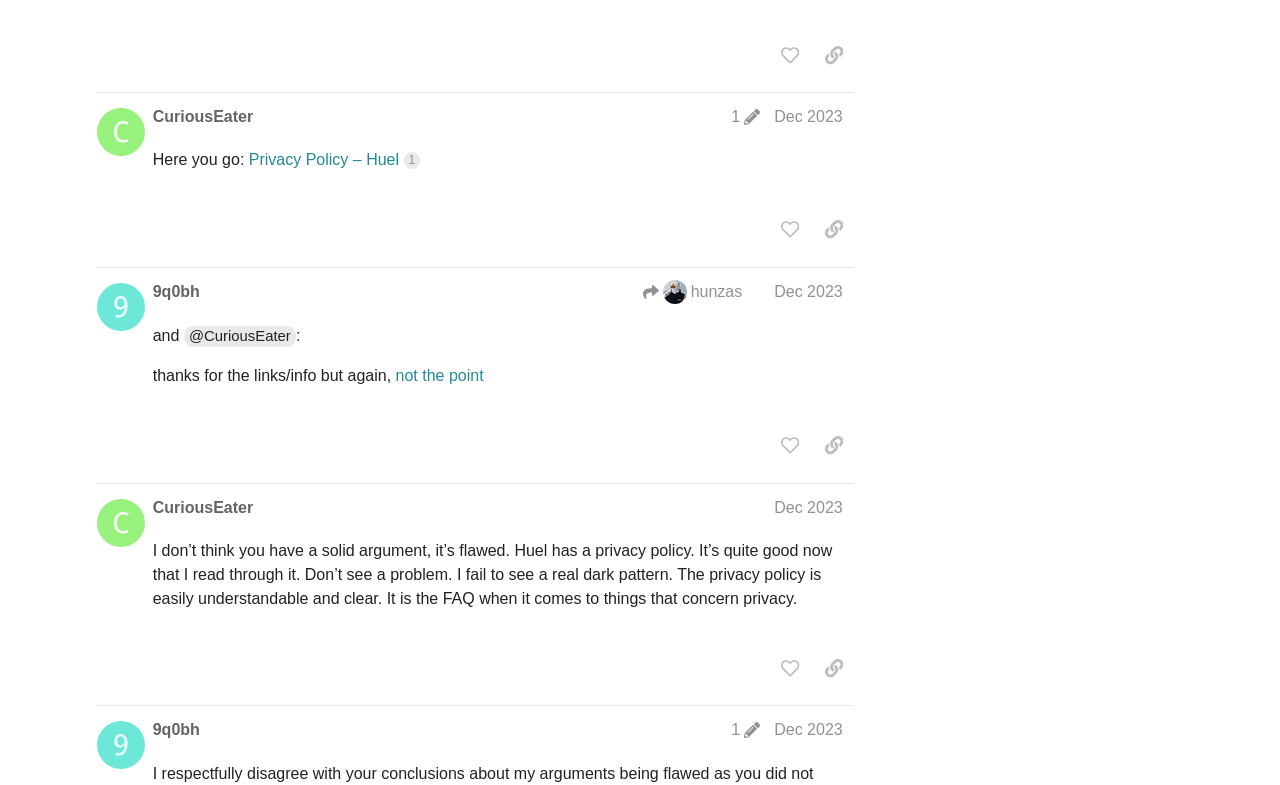How many buttons are there in post #7?
Please respond to the question with as much detail as possible.

In the region 'post #7 by @CuriousEater', I found two buttons: 'like this post' and 'copy a link to this post to clipboard'. These buttons are located at different positions in the region, but they are both part of post #7.